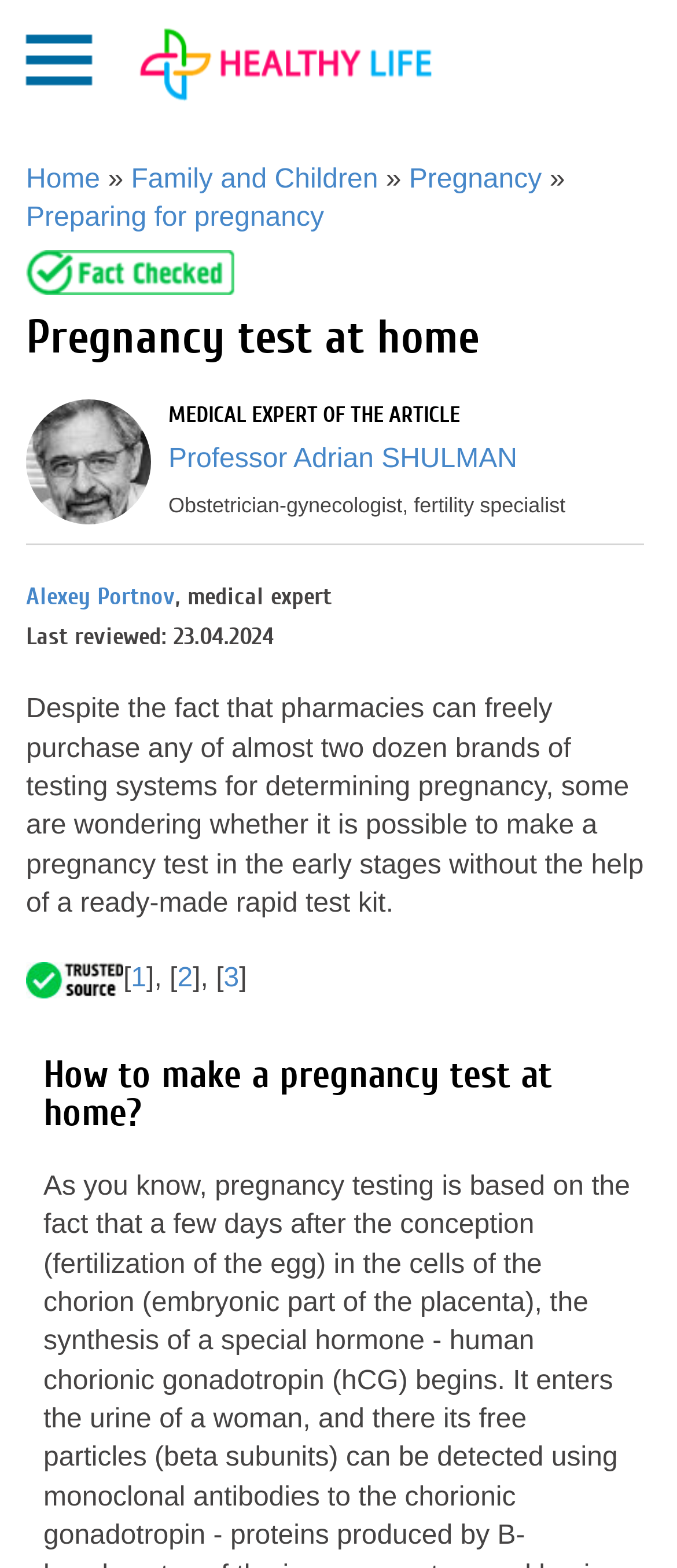Please specify the bounding box coordinates of the clickable region to carry out the following instruction: "Click the 'Fact-checked' link". The coordinates should be four float numbers between 0 and 1, in the format [left, top, right, bottom].

[0.038, 0.177, 0.346, 0.196]